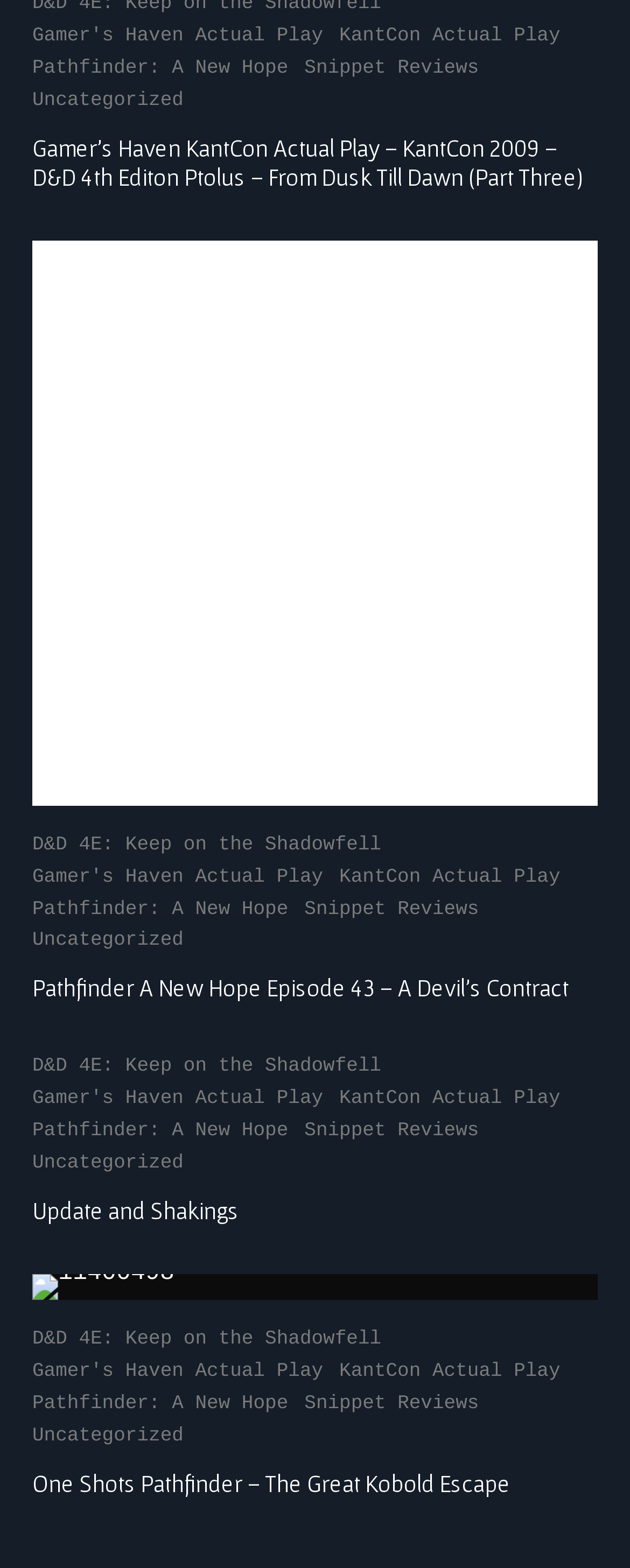Identify the bounding box coordinates of the region I need to click to complete this instruction: "Click on the link to Pathfinder: A New Hope Episode 43 – A Devil’s Contract".

[0.051, 0.621, 0.903, 0.64]